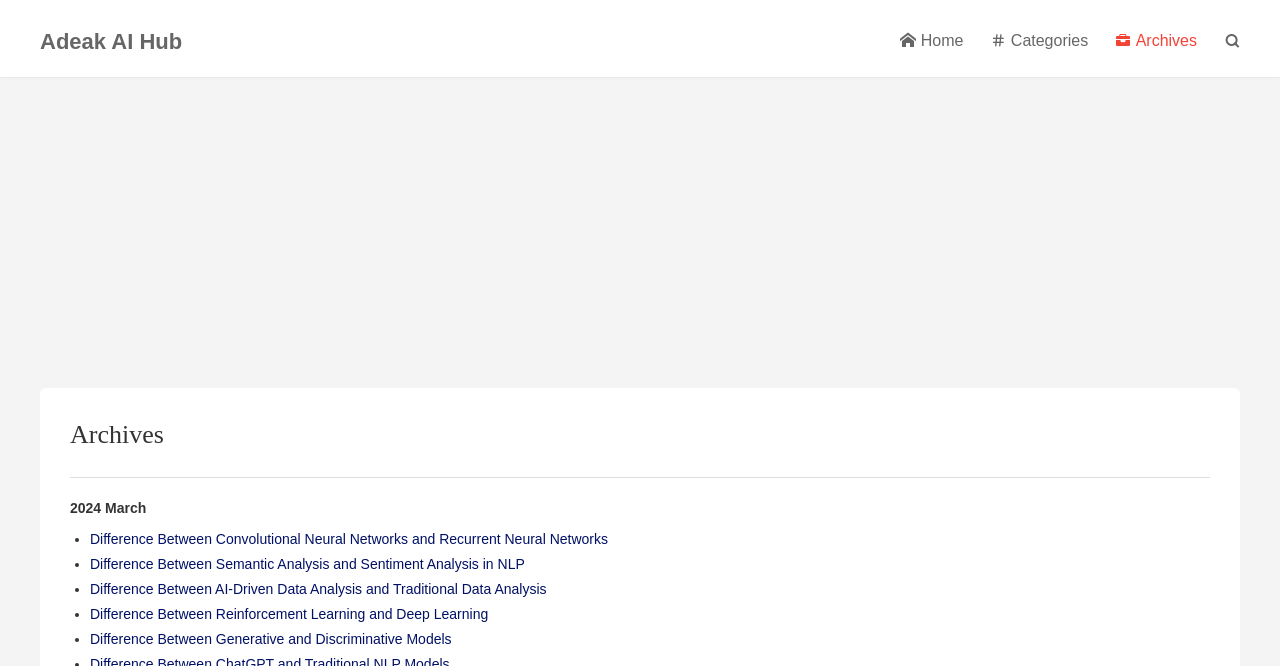Detail the various sections and features of the webpage.

The webpage is titled "Archives - Adeak AI Hub" and features a navigation menu at the top with five links: "Adeak AI Hub", "Home", "Categories", "Archives", and an icon-only link. 

Below the navigation menu, there is a large advertisement iframe that spans almost the entire width of the page. 

The main content of the page is headed by a title "Archives" and is followed by a subheading "2024 March". 

Under the subheading, there is a list of four articles, each marked with a bullet point and featuring a link to the article. The articles are titled "Difference Between Convolutional Neural Networks and Recurrent Neural Networks", "Difference Between Semantic Analysis and Sentiment Analysis in NLP", "Difference Between AI-Driven Data Analysis and Traditional Data Analysis", and "Difference Between Reinforcement Learning and Deep Learning". 

There is another article below the list, also marked with a bullet point and featuring a link, titled "Difference Between Generative and Discriminative Models".